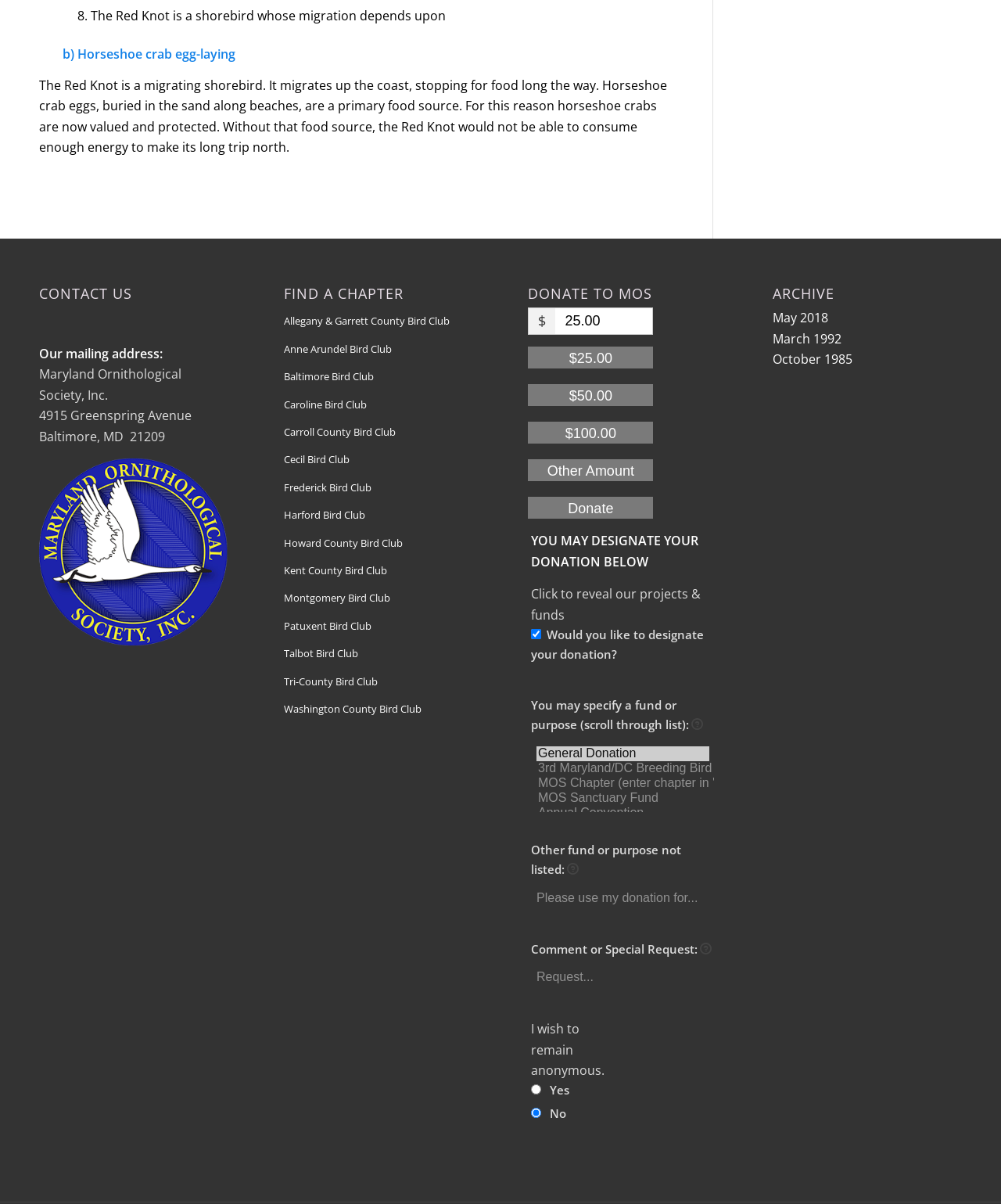Could you determine the bounding box coordinates of the clickable element to complete the instruction: "Click the 'Donate' button"? Provide the coordinates as four float numbers between 0 and 1, i.e., [left, top, right, bottom].

[0.528, 0.413, 0.653, 0.431]